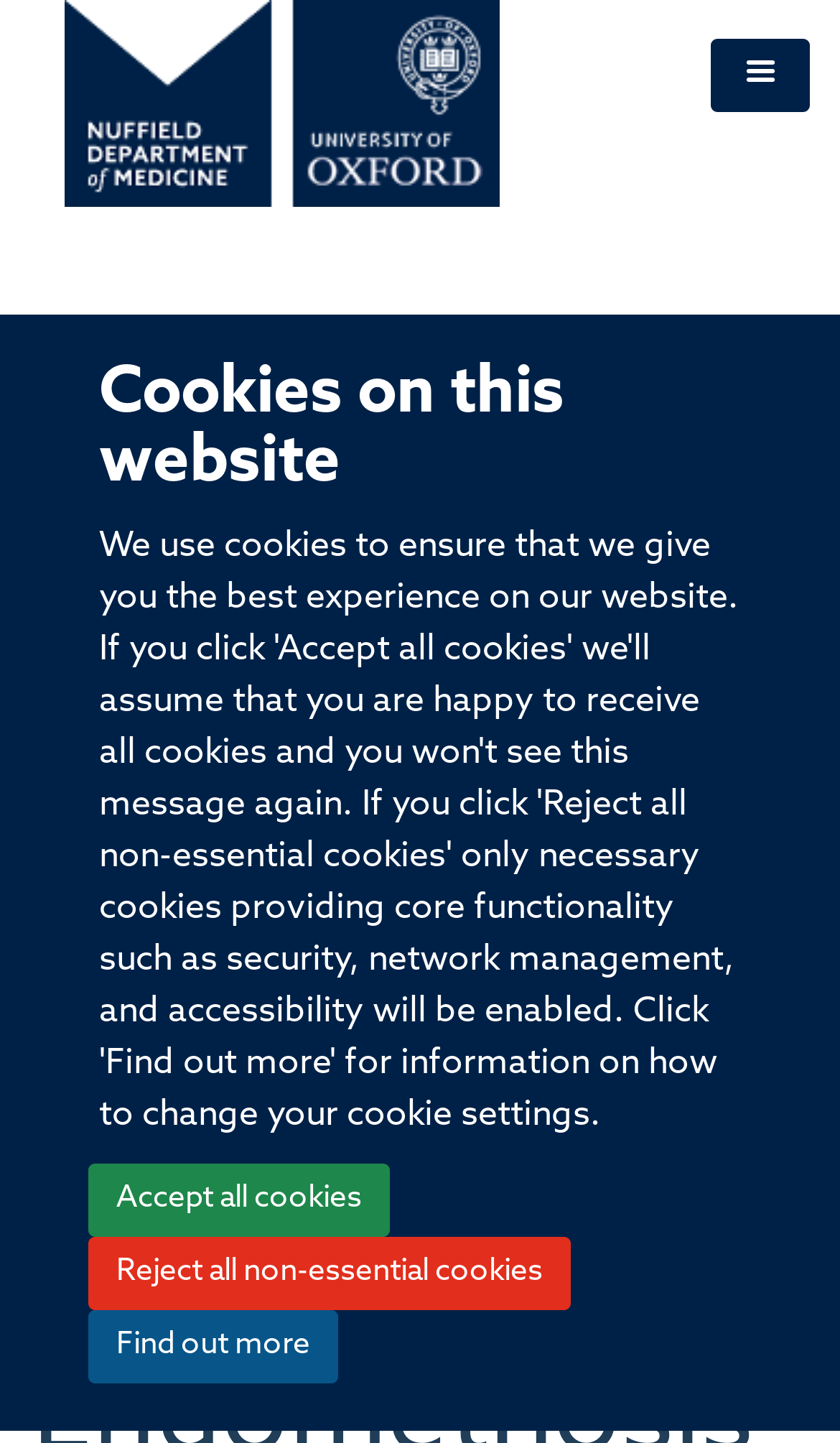Provide the bounding box coordinates of the HTML element this sentence describes: "aria-label="Toggle menu"". The bounding box coordinates consist of four float numbers between 0 and 1, i.e., [left, top, right, bottom].

[0.846, 0.027, 0.963, 0.078]